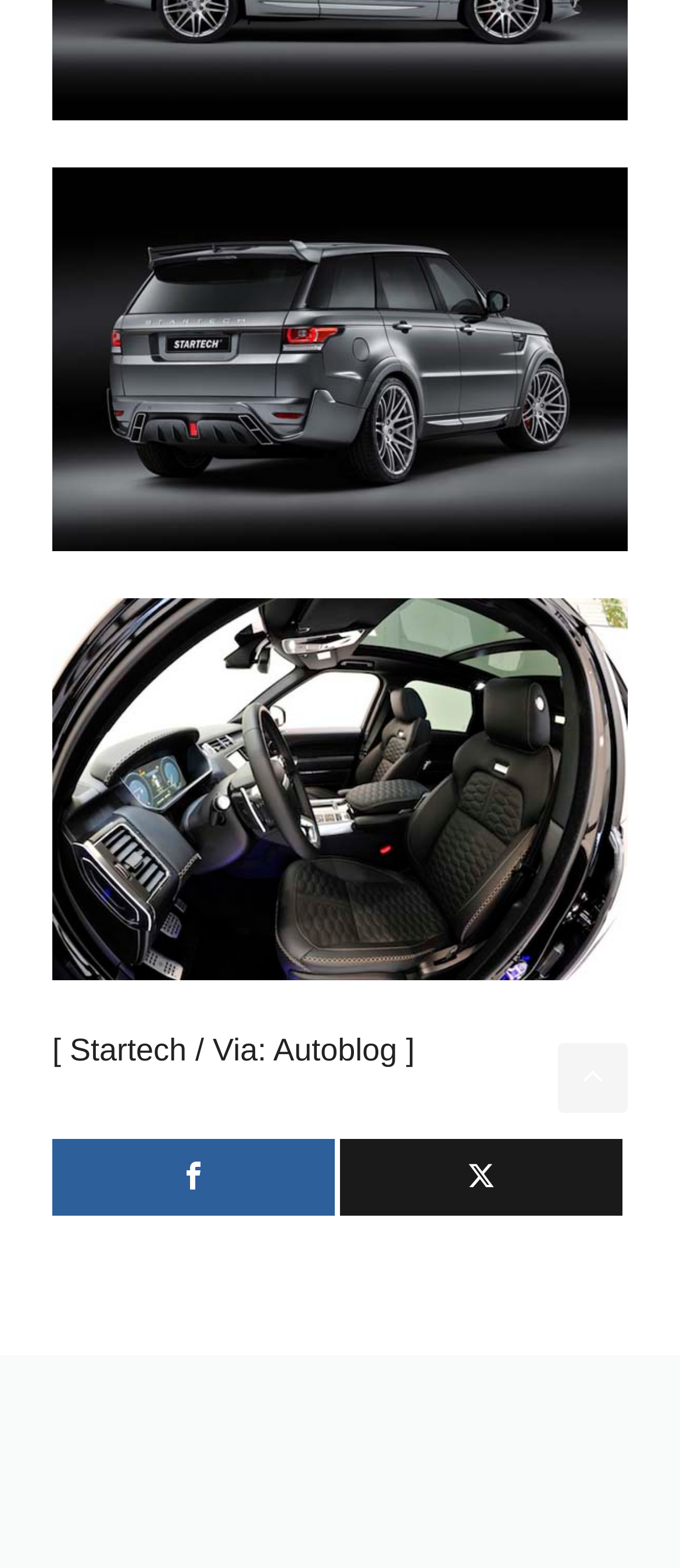Predict the bounding box coordinates for the UI element described as: "alt="range-rover-sport-2014startech-4"". The coordinates should be four float numbers between 0 and 1, presented as [left, top, right, bottom].

[0.077, 0.381, 0.923, 0.626]